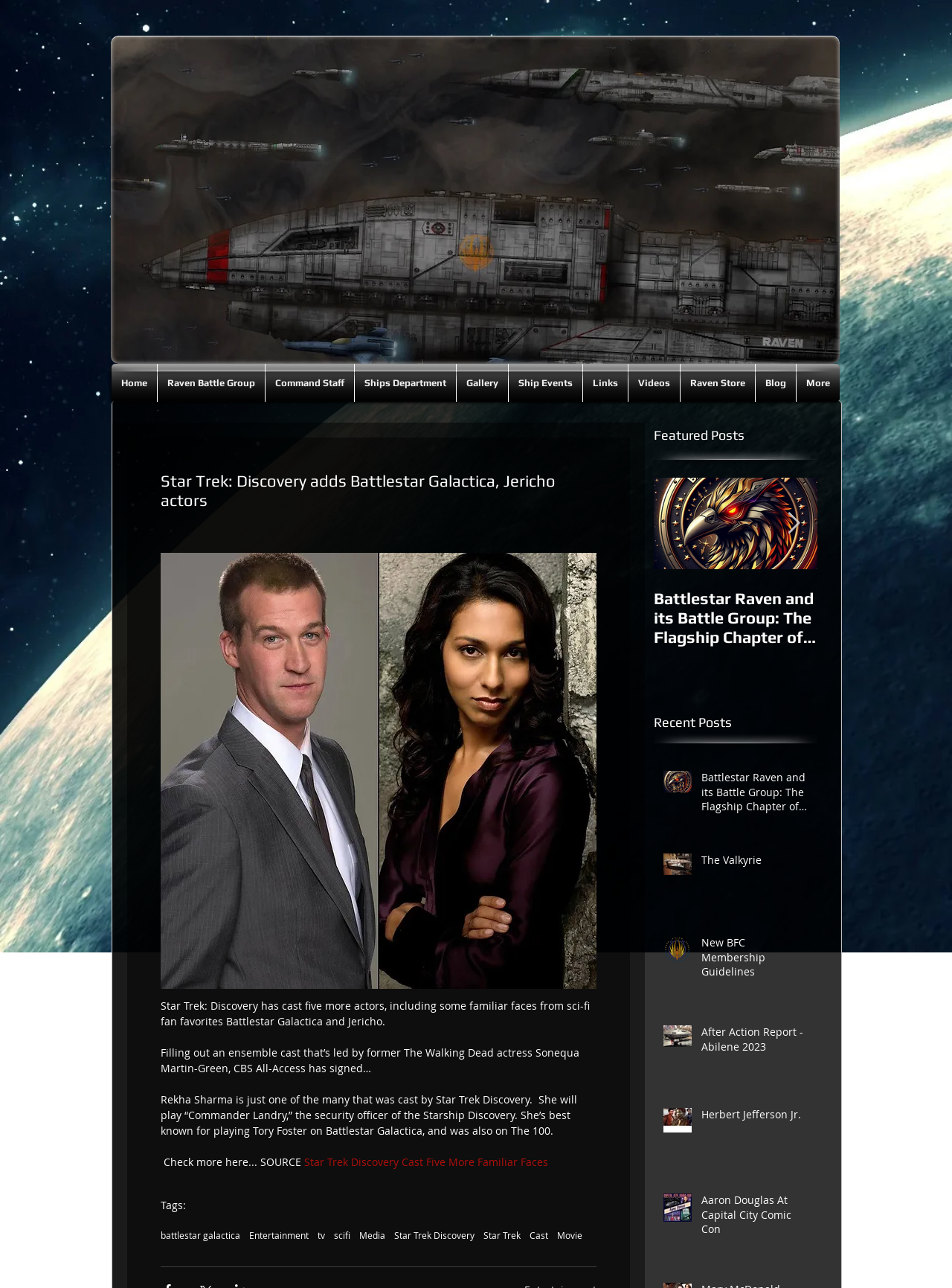Find and indicate the bounding box coordinates of the region you should select to follow the given instruction: "Read the article about 'Battlestar Raven and its Battle Group'".

[0.687, 0.371, 0.859, 0.534]